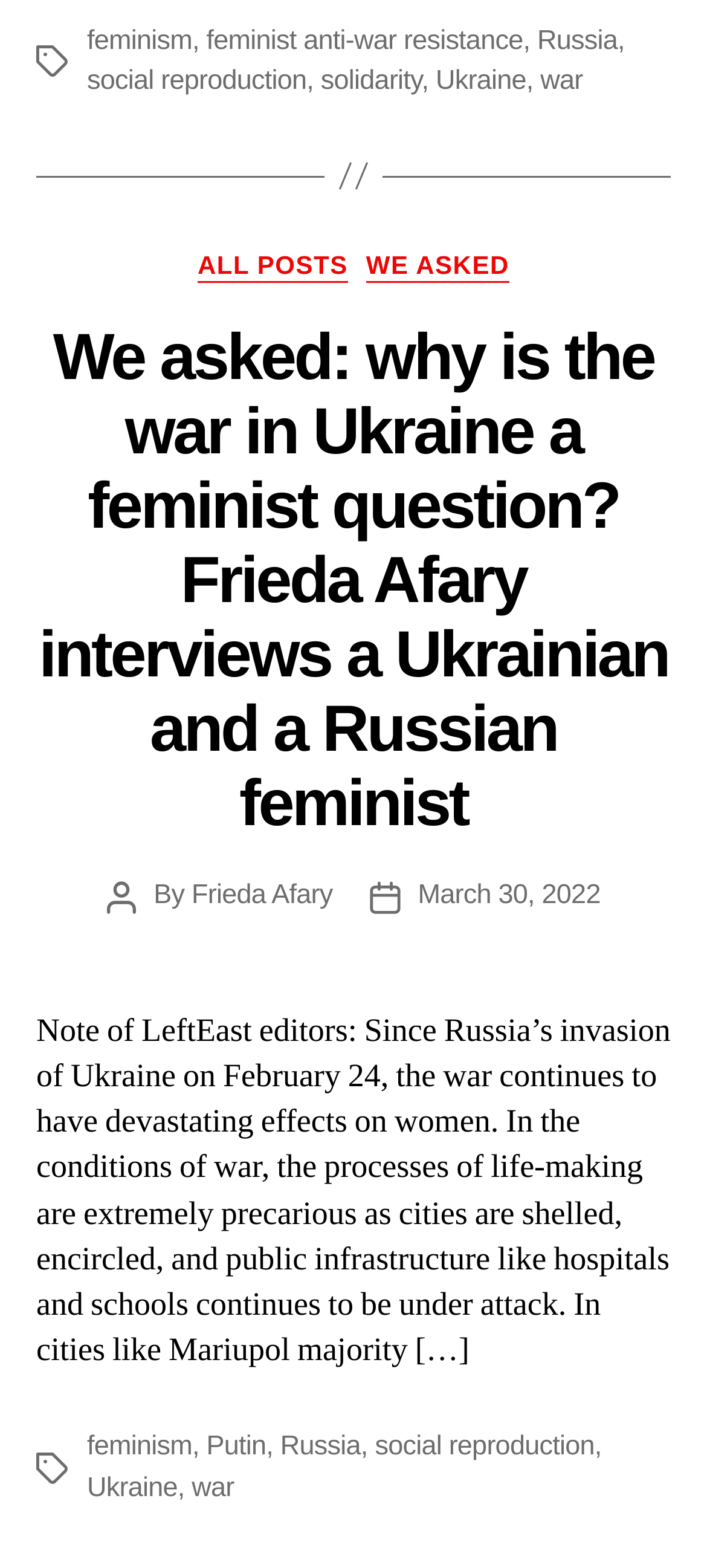Locate the bounding box coordinates of the element I should click to achieve the following instruction: "Check the post date by clicking on 'March 30, 2022'".

[0.591, 0.561, 0.849, 0.581]